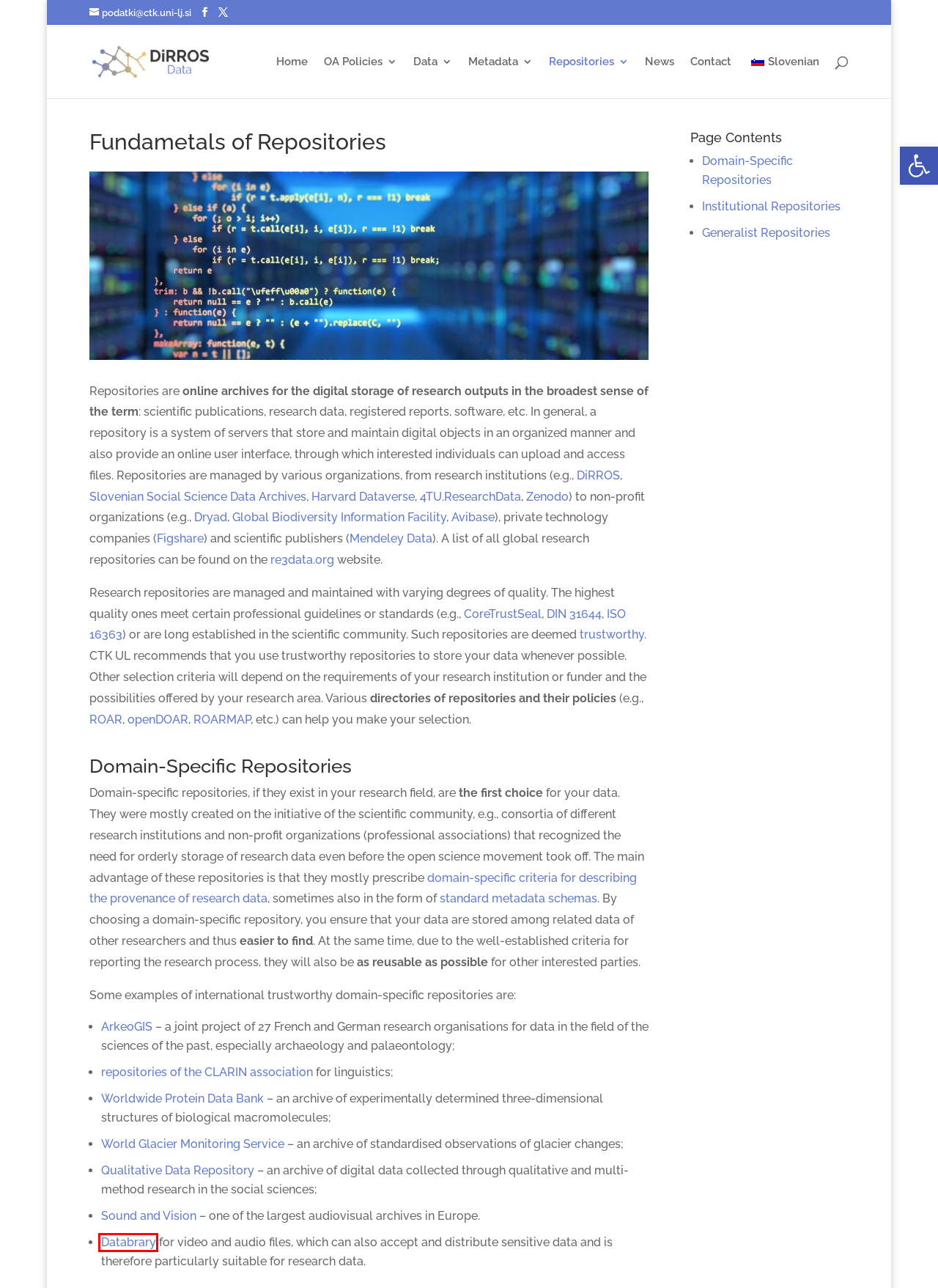Look at the given screenshot of a webpage with a red rectangle bounding box around a UI element. Pick the description that best matches the new webpage after clicking the element highlighted. The descriptions are:
A. CoreTrustSeal – Core Trustworthy Data Repositories
B. Welcome to the Registry of Open Access Repositories - Registry of Open Access Repositories
C. Zenodo
D. DiRROS - Prva stran
E. figshare - credit for all your research
F. Dryad | Home - publish and preserve your data
G. Avibase - The World Bird Database
H. Databrary

H